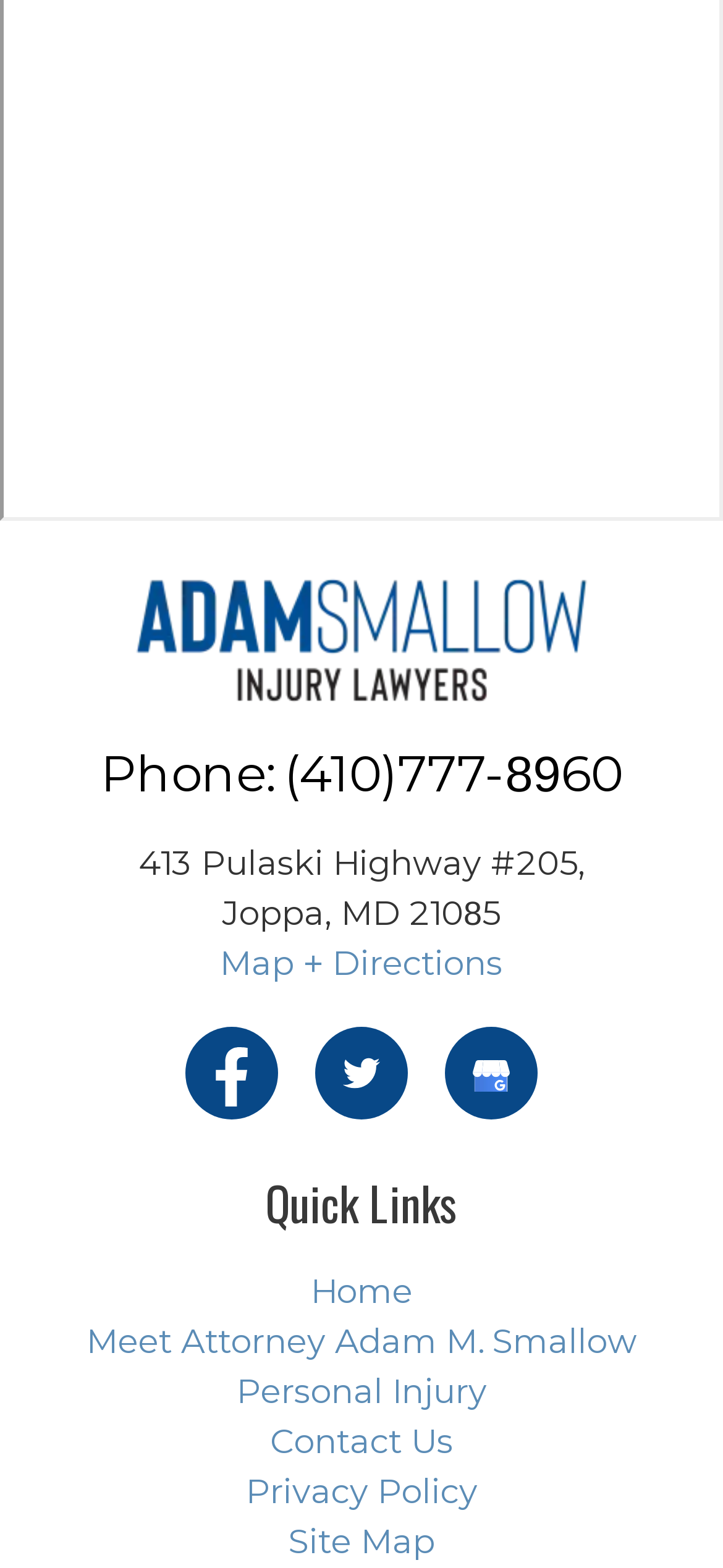Identify the bounding box for the UI element specified in this description: "Meet Attorney Adam M. Smallow". The coordinates must be four float numbers between 0 and 1, formatted as [left, top, right, bottom].

[0.119, 0.843, 0.881, 0.869]